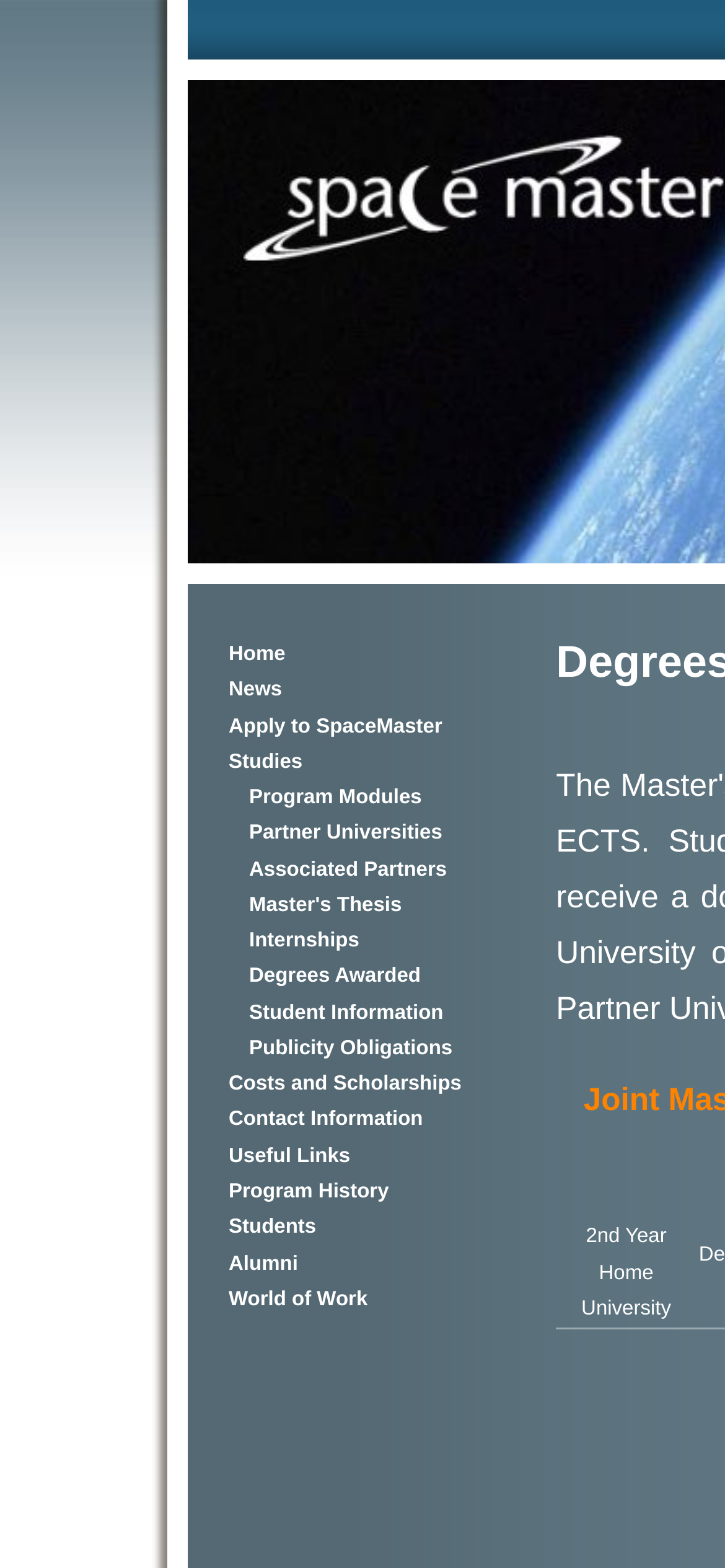What is the last link on the left side?
Look at the image and respond with a one-word or short-phrase answer.

World of Work